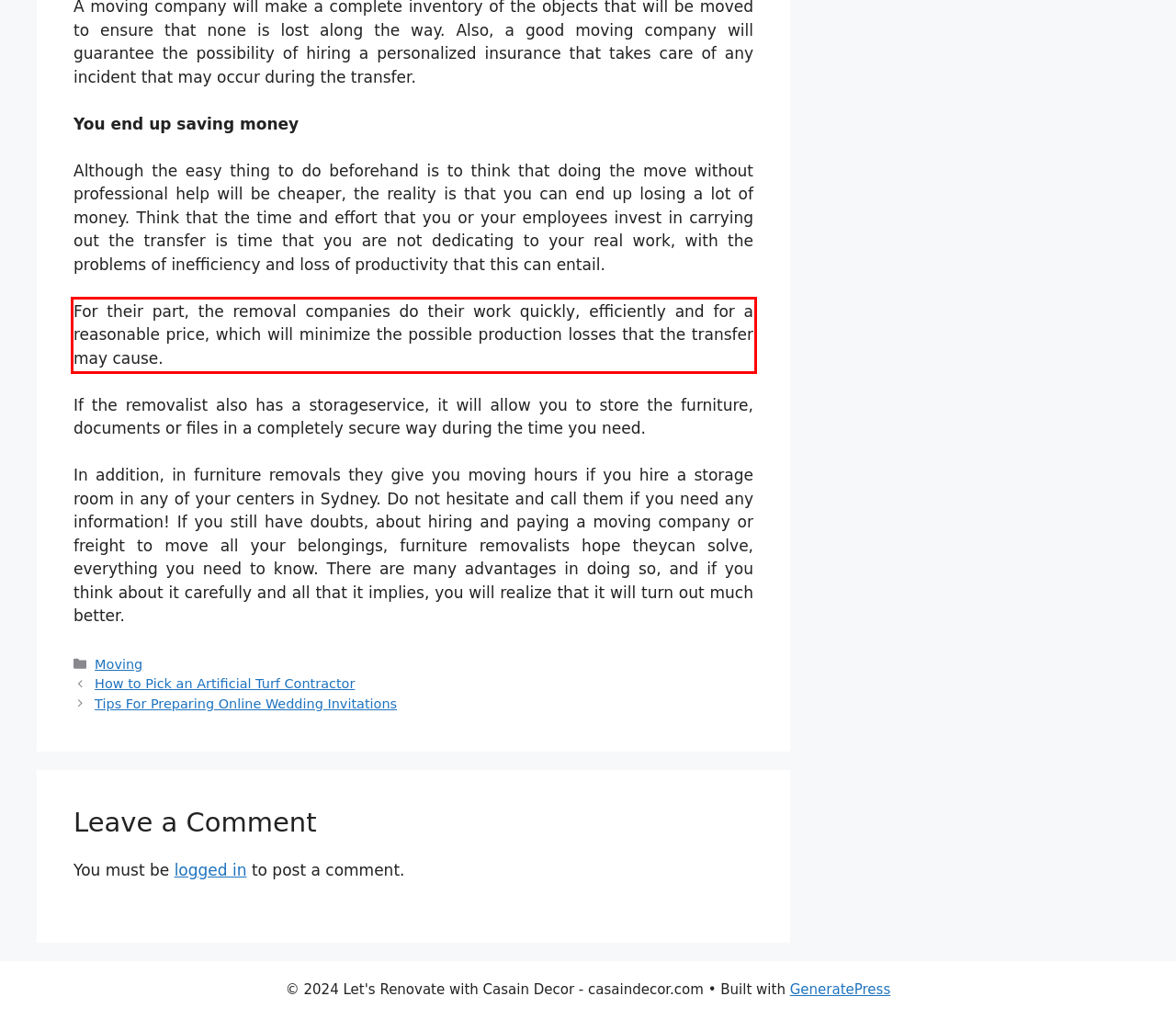In the given screenshot, locate the red bounding box and extract the text content from within it.

For their part, the removal companies do their work quickly, efficiently and for a reasonable price, which will minimize the possible production losses that the transfer may cause.